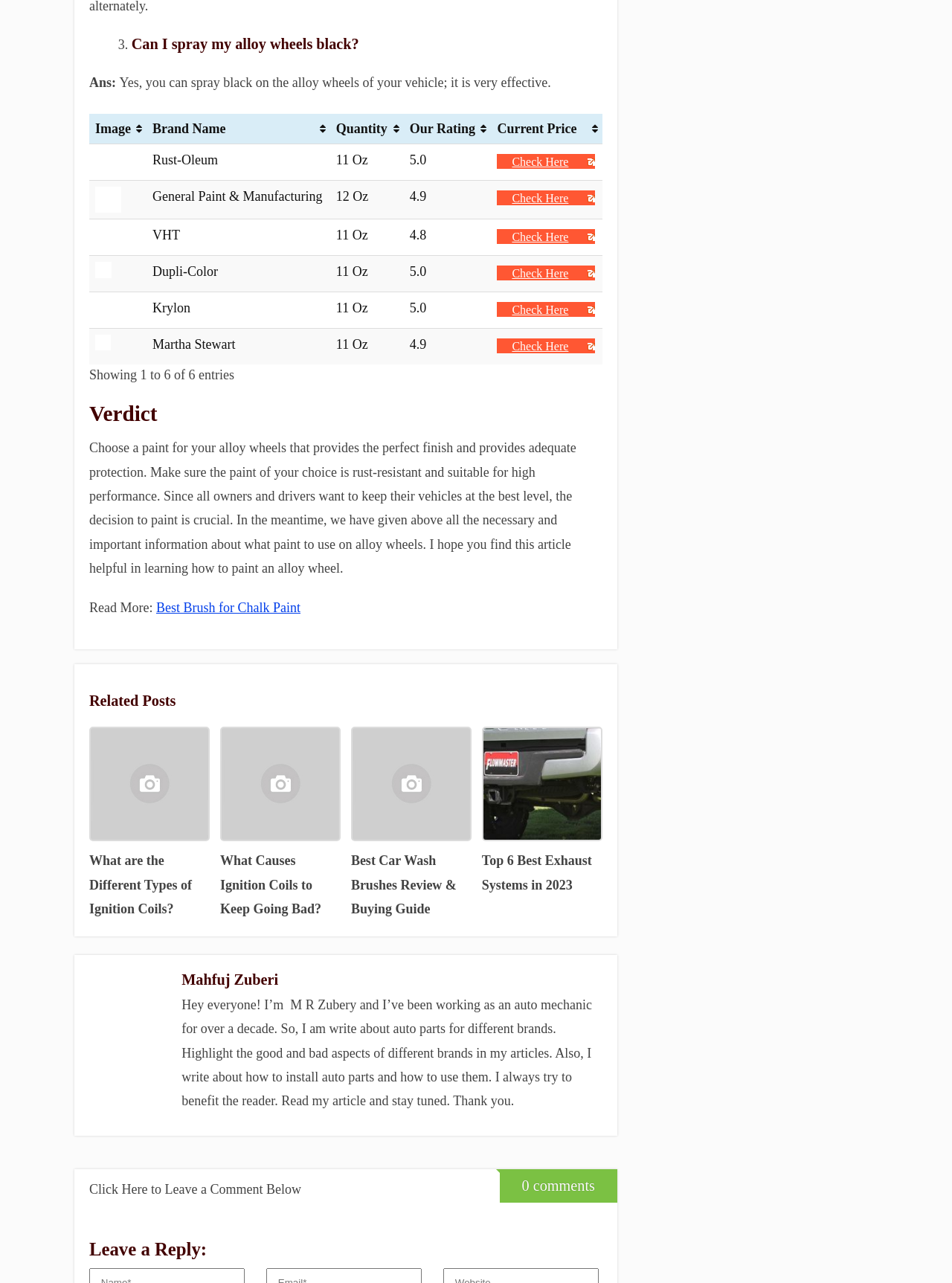Please predict the bounding box coordinates (top-left x, top-left y, bottom-right x, bottom-right y) for the UI element in the screenshot that fits the description: Image

[0.094, 0.23, 0.154, 0.254]